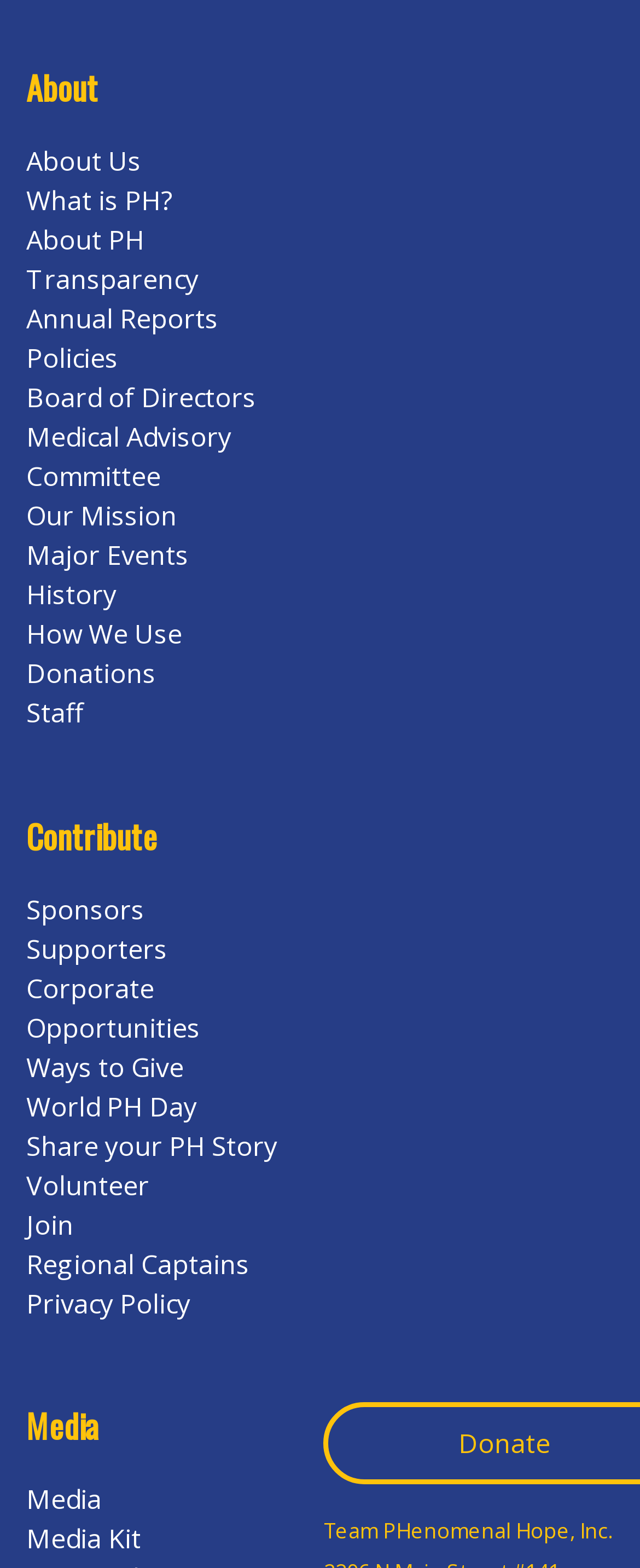What is the purpose of the 'Contribute' section?
Please look at the screenshot and answer using one word or phrase.

To support the organization